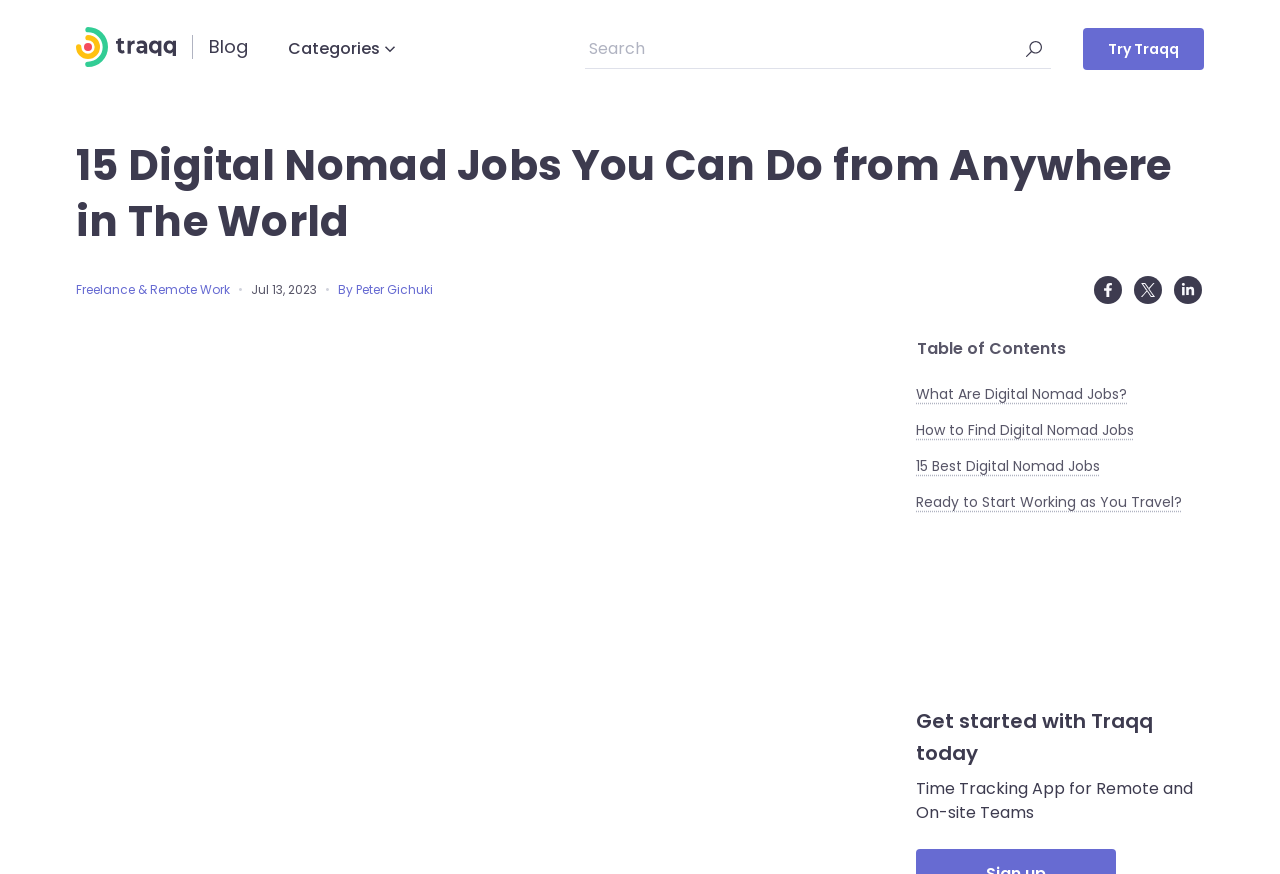What is the category of the blog post?
Based on the screenshot, provide your answer in one word or phrase.

Freelance & Remote Work